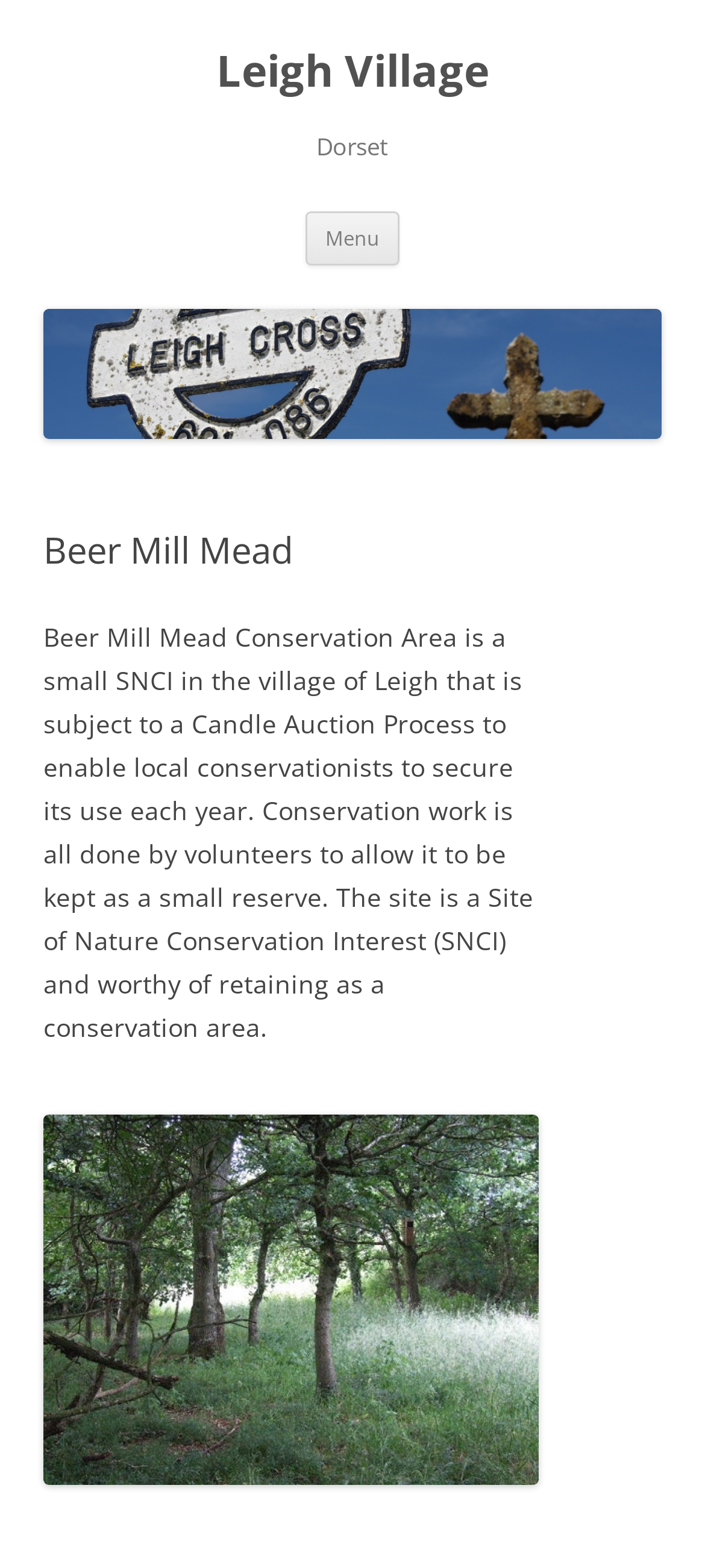Answer the question using only a single word or phrase: 
What is the purpose of the Candle Auction Process?

To enable local conservationists to secure its use